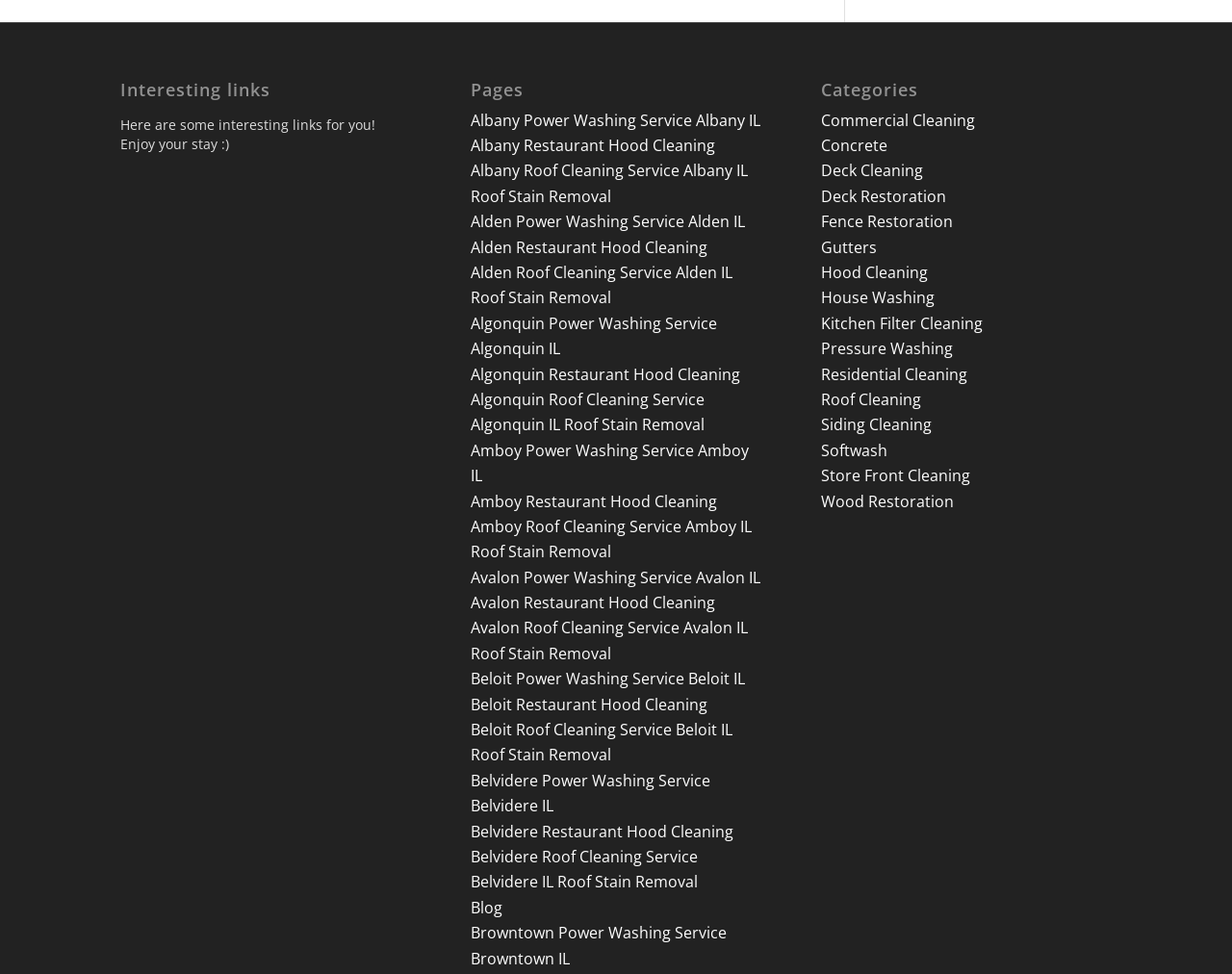Utilize the details in the image to thoroughly answer the following question: What is the purpose of the 'Interesting links' section?

The 'Interesting links' section has a heading 'Here are some interesting links for you! Enjoy your stay :)' which suggests that the purpose of this section is to provide useful links to the users. The links in this section are related to power washing services in different locations, which further supports this conclusion.